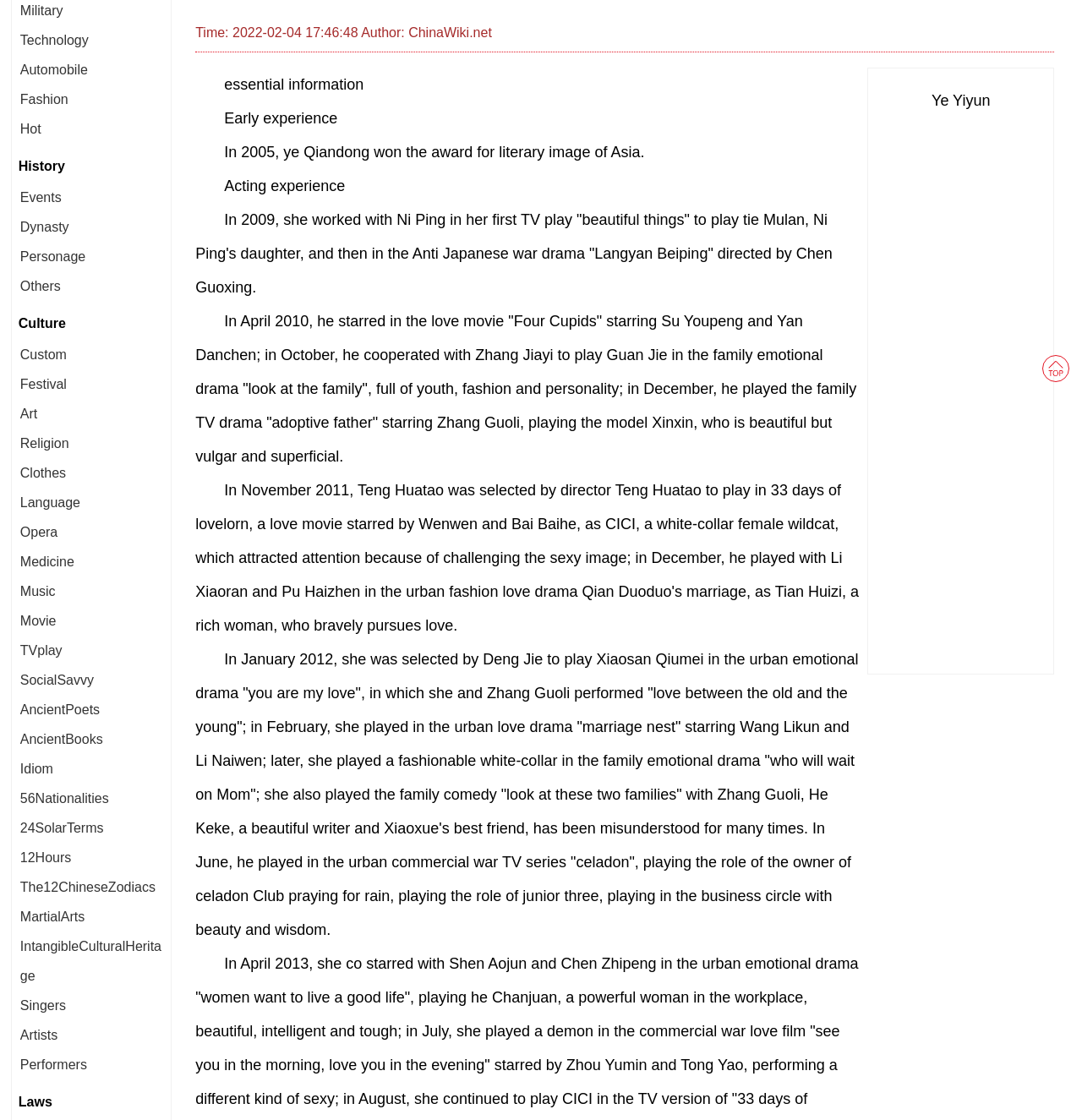Determine the bounding box of the UI component based on this description: "Music". The bounding box coordinates should be four float values between 0 and 1, i.e., [left, top, right, bottom].

[0.019, 0.522, 0.051, 0.534]